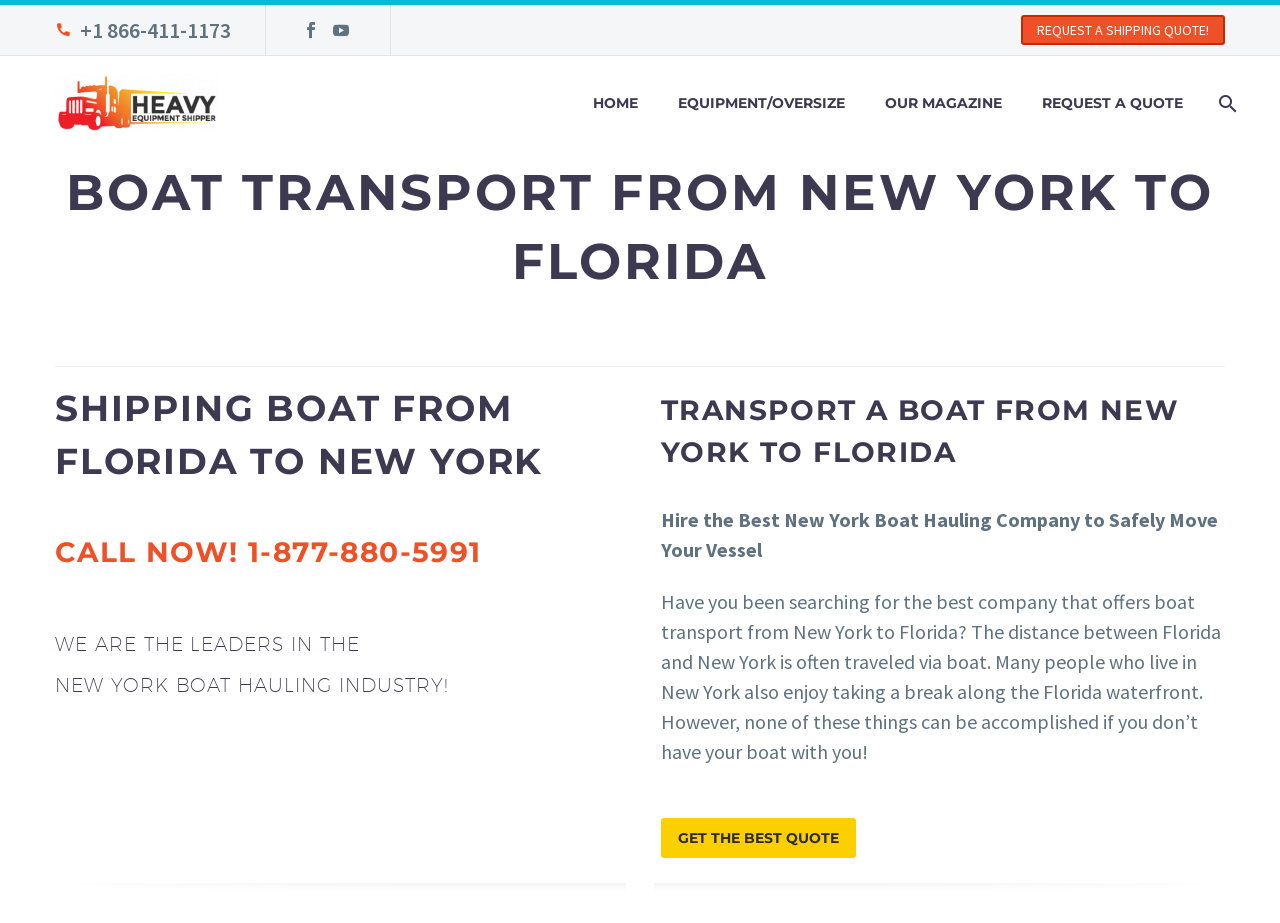Use the information in the screenshot to answer the question comprehensively: What is the company's specialty?

I inferred this by looking at the text 'WE ARE THE LEADERS IN THE NEW YORK BOAT HAULING INDUSTRY!' which suggests that the company specializes in boat hauling services.